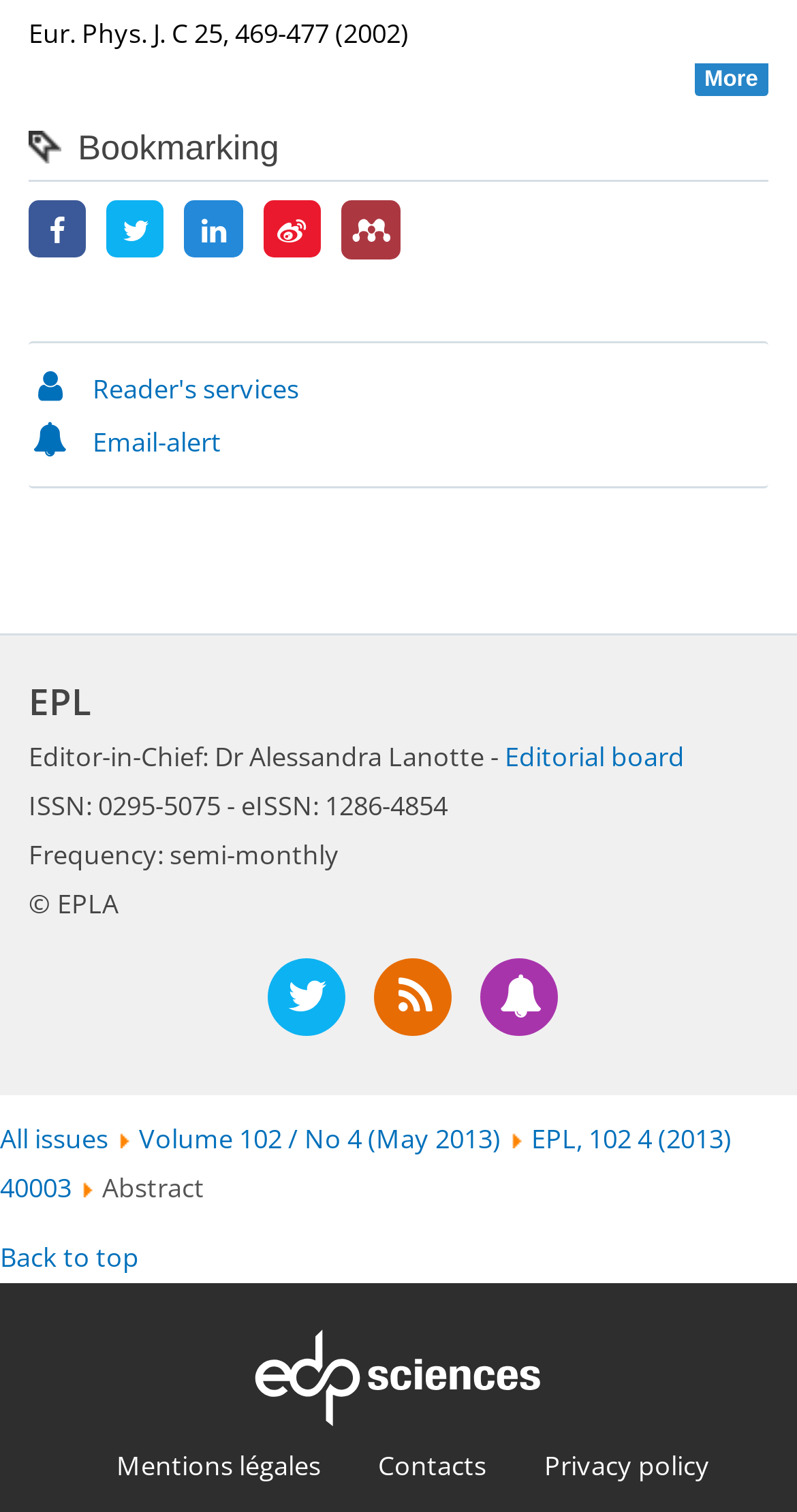Identify the bounding box coordinates for the element that needs to be clicked to fulfill this instruction: "Learn about Theatre Safety". Provide the coordinates in the format of four float numbers between 0 and 1: [left, top, right, bottom].

None